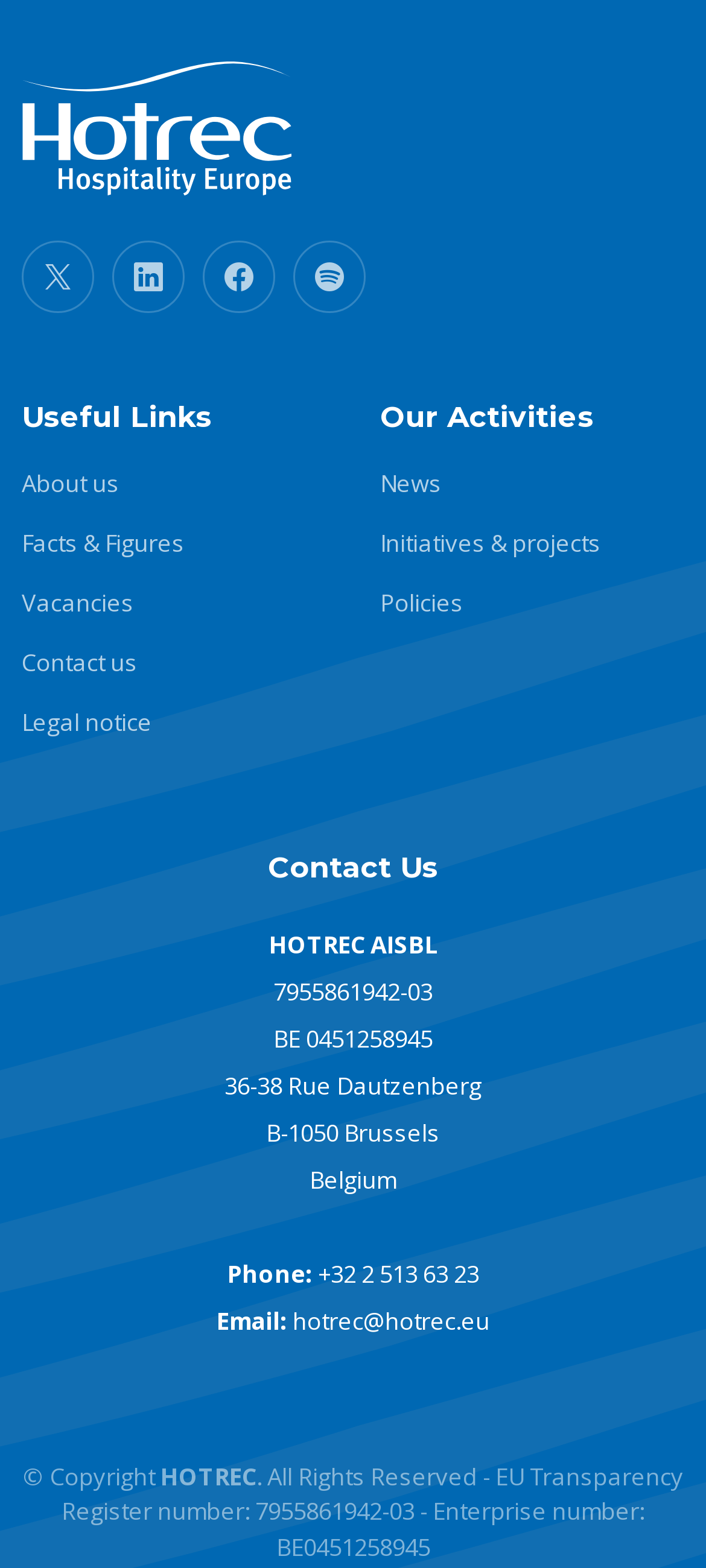Pinpoint the bounding box coordinates of the clickable element to carry out the following instruction: "Donate to the organization."

None